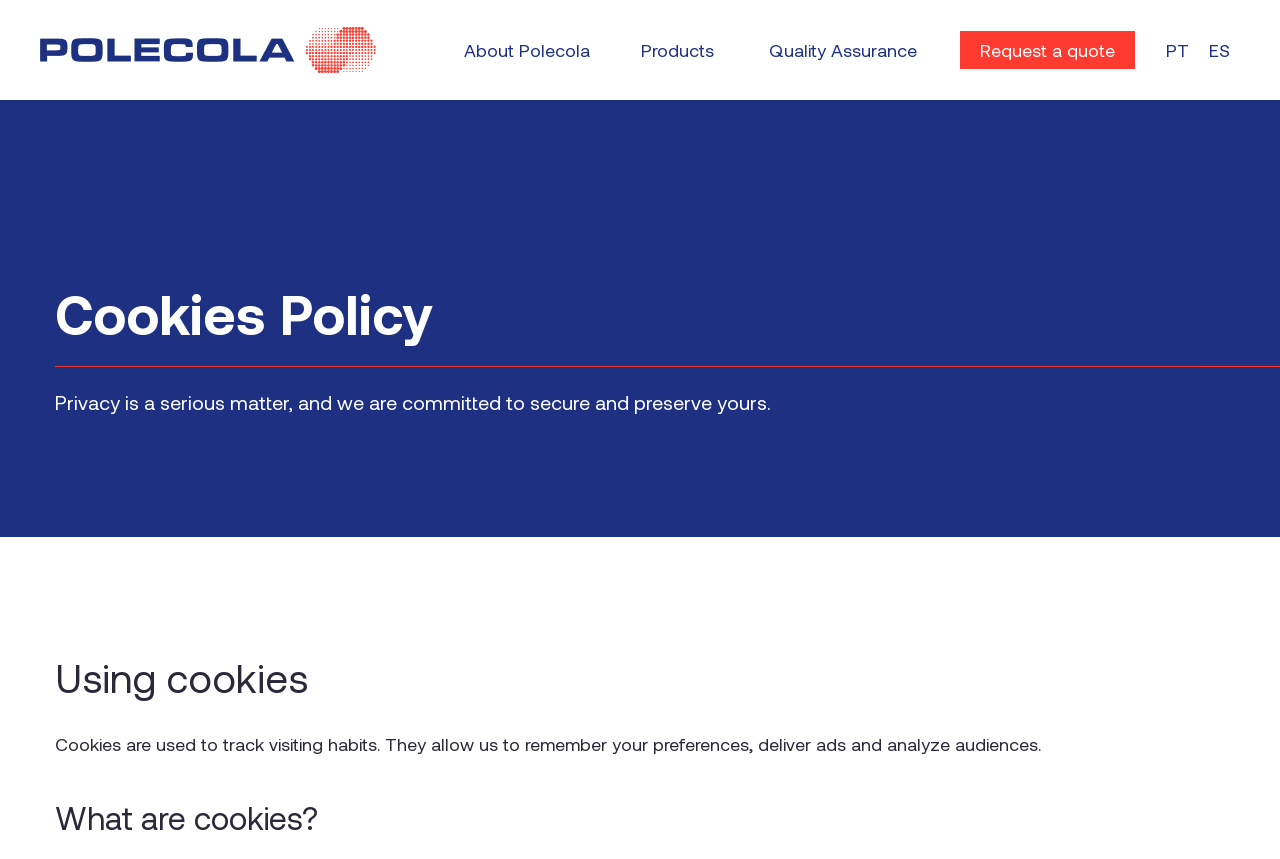What is the purpose of cookies? Look at the image and give a one-word or short phrase answer.

Track visiting habits